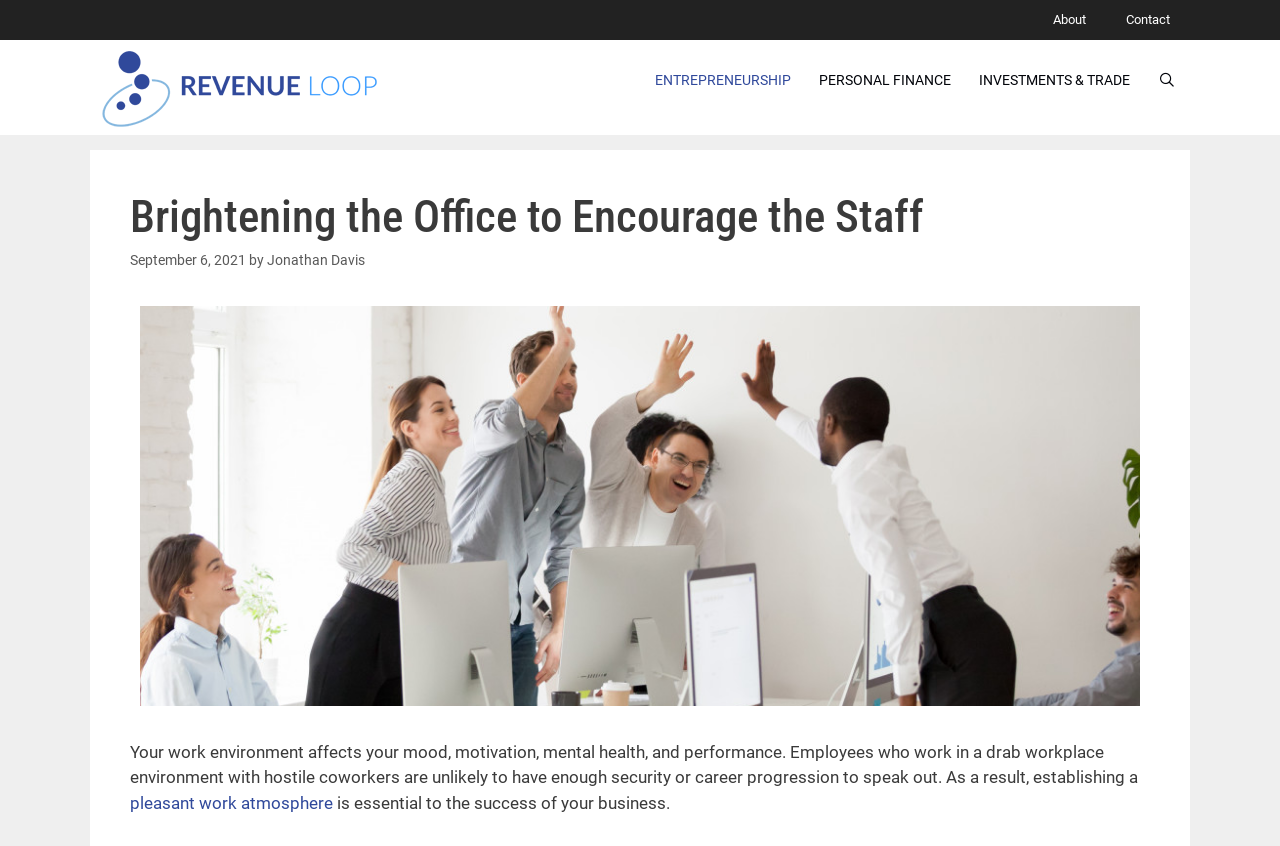Identify the bounding box coordinates for the region of the element that should be clicked to carry out the instruction: "go to about page". The bounding box coordinates should be four float numbers between 0 and 1, i.e., [left, top, right, bottom].

[0.807, 0.0, 0.864, 0.047]